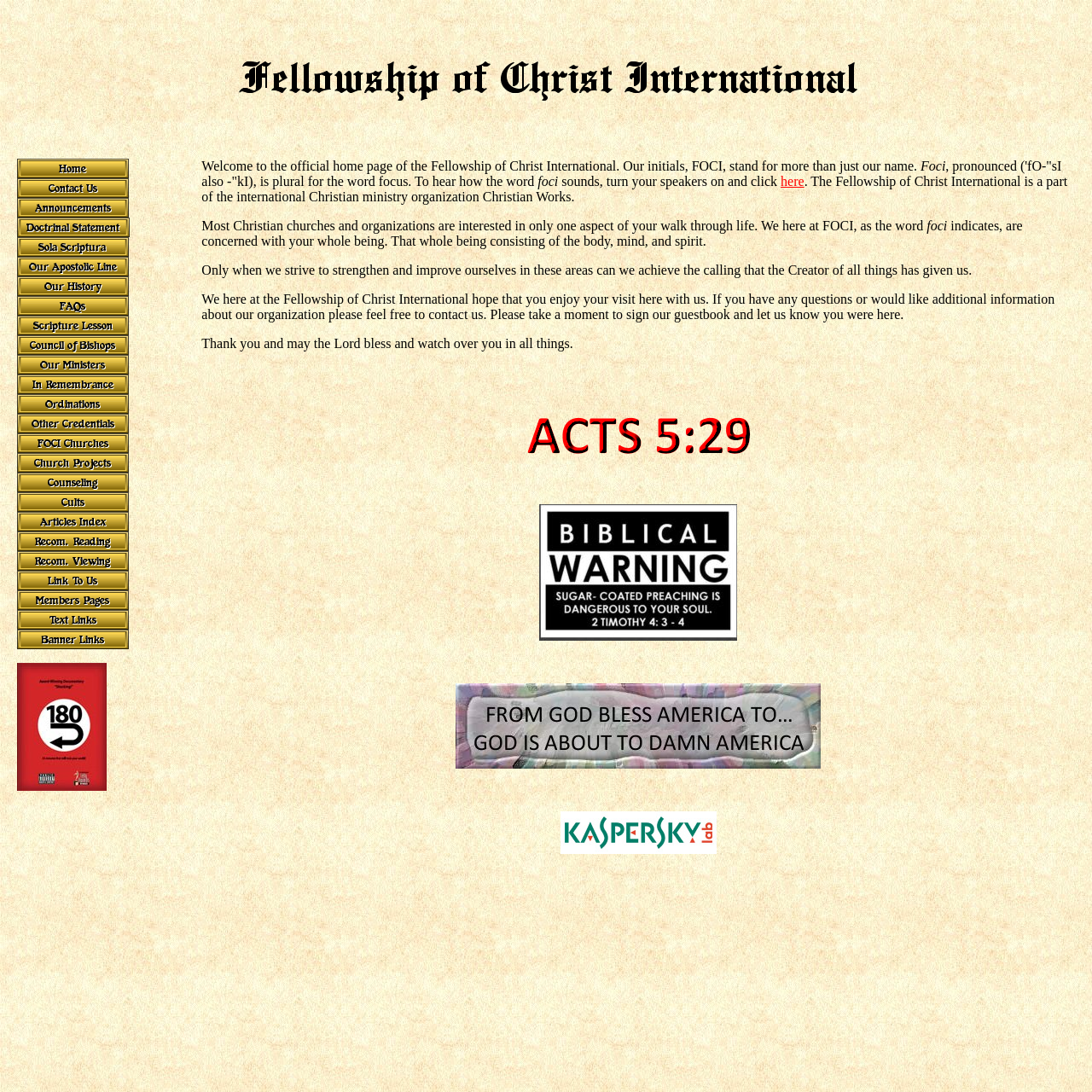Provide a one-word or one-phrase answer to the question:
How many links are there in the first table row?

25